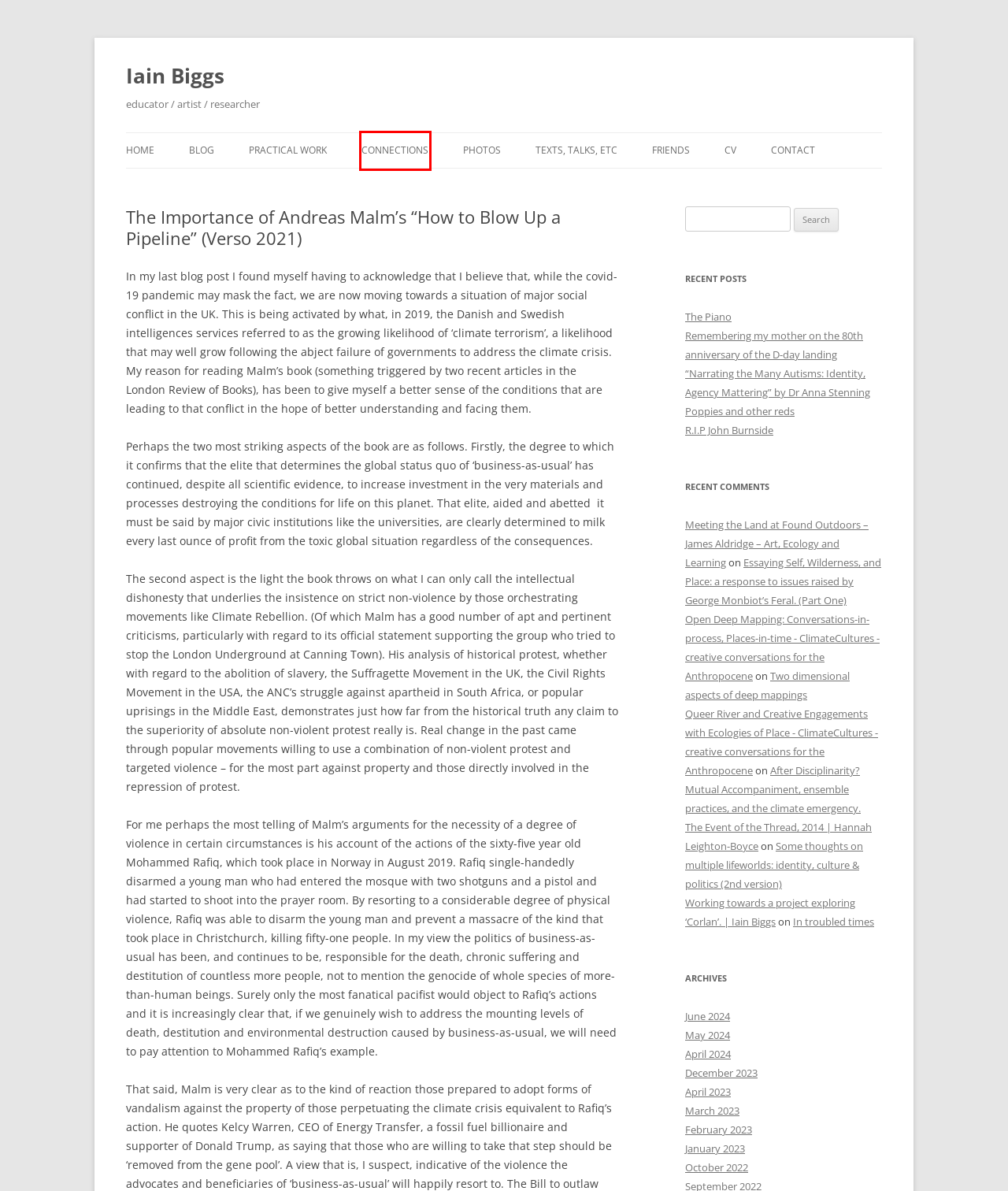Analyze the given webpage screenshot and identify the UI element within the red bounding box. Select the webpage description that best matches what you expect the new webpage to look like after clicking the element. Here are the candidates:
A. Performance and intervention (Mynydd Epynt, etc.) | Iain Biggs
B. Leonard Jason (2013) “Principles of Social Change” Oxford University Press.  | Iain Biggs
C. Connections | Iain Biggs
D. February | 2023 | Iain Biggs
E. April | 2023 | Iain Biggs
F. A Note on Graduate Education | Iain Biggs
G. Lloyds TSB project work | Iain Biggs
H. Poppies and other reds | Iain Biggs

C